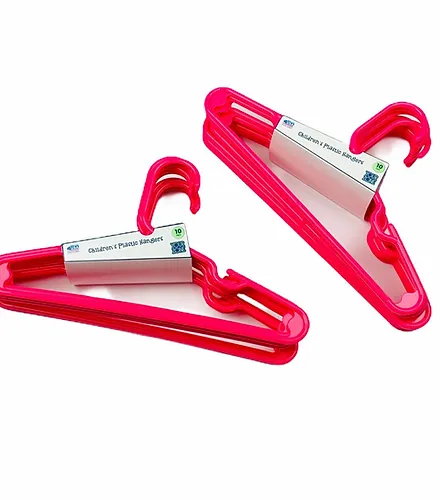Offer a meticulous description of the image.

The image showcases a vibrant set of ten fuchsia burst children's notched plastic hangers, designed specifically for baby and children's clothing. The hangers feature a sturdy plastic construction in an eye-catching pink color, ideal for adding a fun touch to any wardrobe. Each hanger is equipped with notches to securely hold garments, ensuring that clothes stay in place and wrinkle-free. The package label provides details about the product, emphasizing its suitability for young clothing, making it a practical choice for parents looking to organize their child’s wardrobe stylishly and effectively.